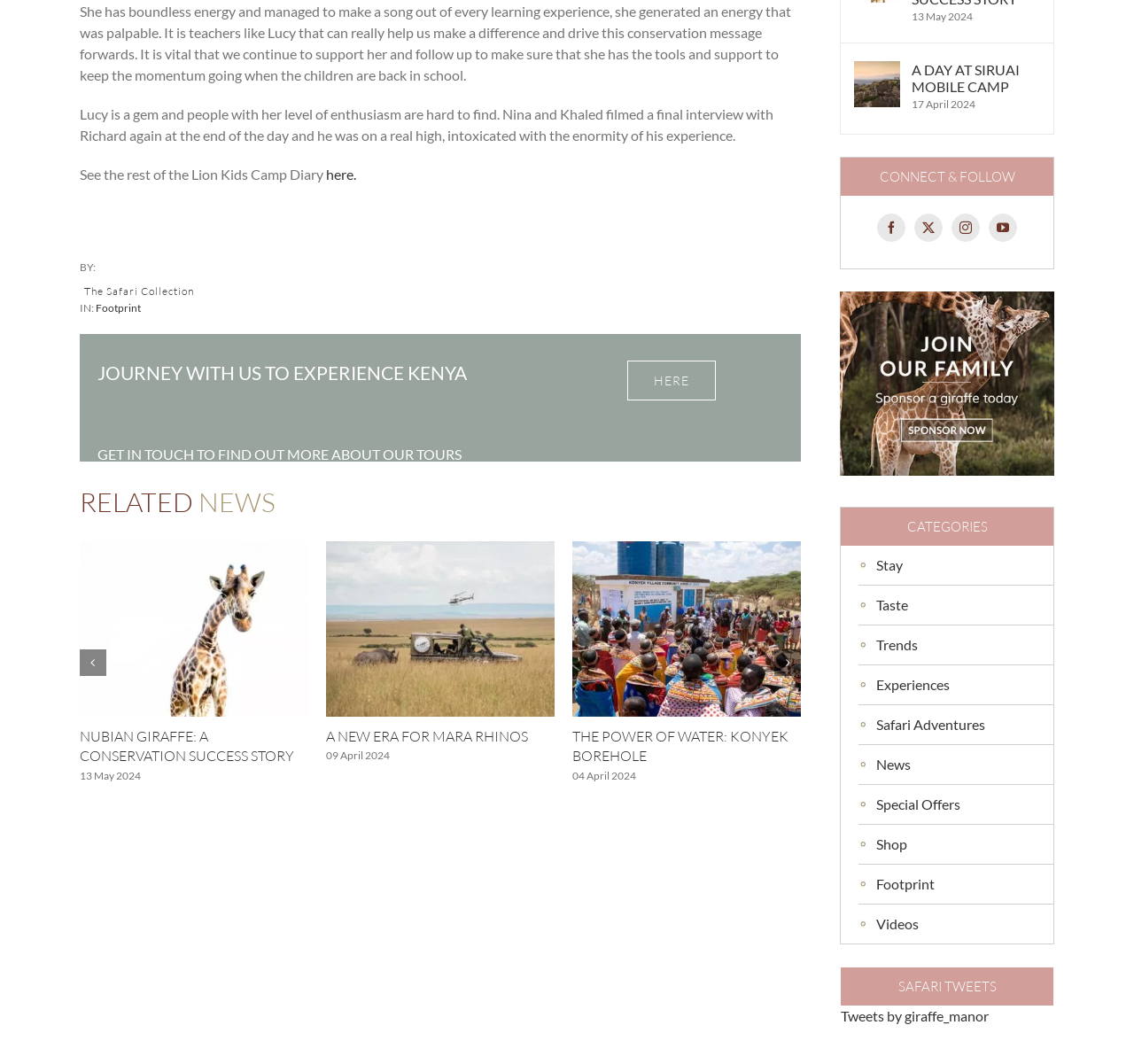What is the date of the article 'FROM SCHOLARS TO CHEFS: THREE SUCCESS STORIES'?
Provide an in-depth answer to the question, covering all aspects.

I found the answer by looking at the text '25 March 2024' below the heading 'FROM SCHOLARS TO CHEFS: THREE SUCCESS STORIES'. This suggests that the date of the article is 25 March 2024.